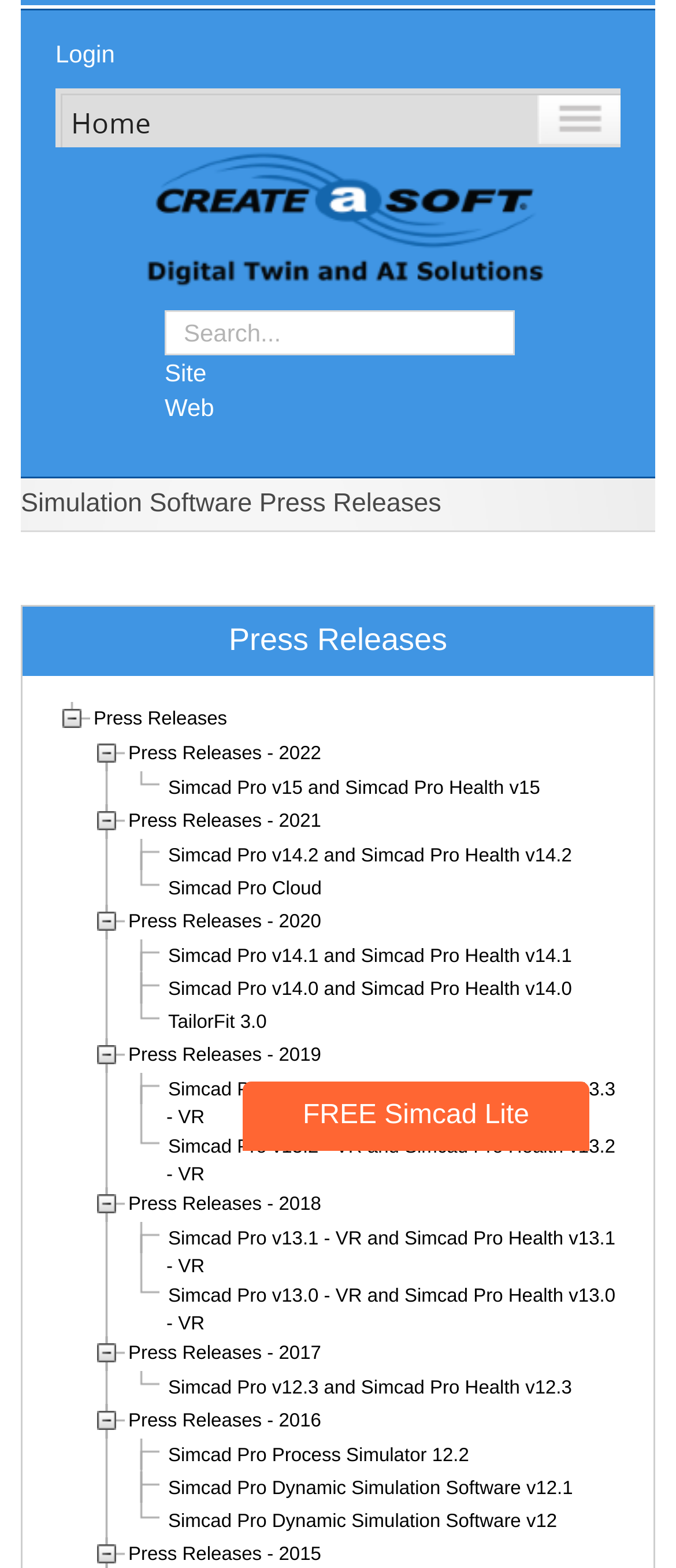Identify the bounding box coordinates for the UI element described as: "Login".

[0.069, 0.025, 0.183, 0.043]